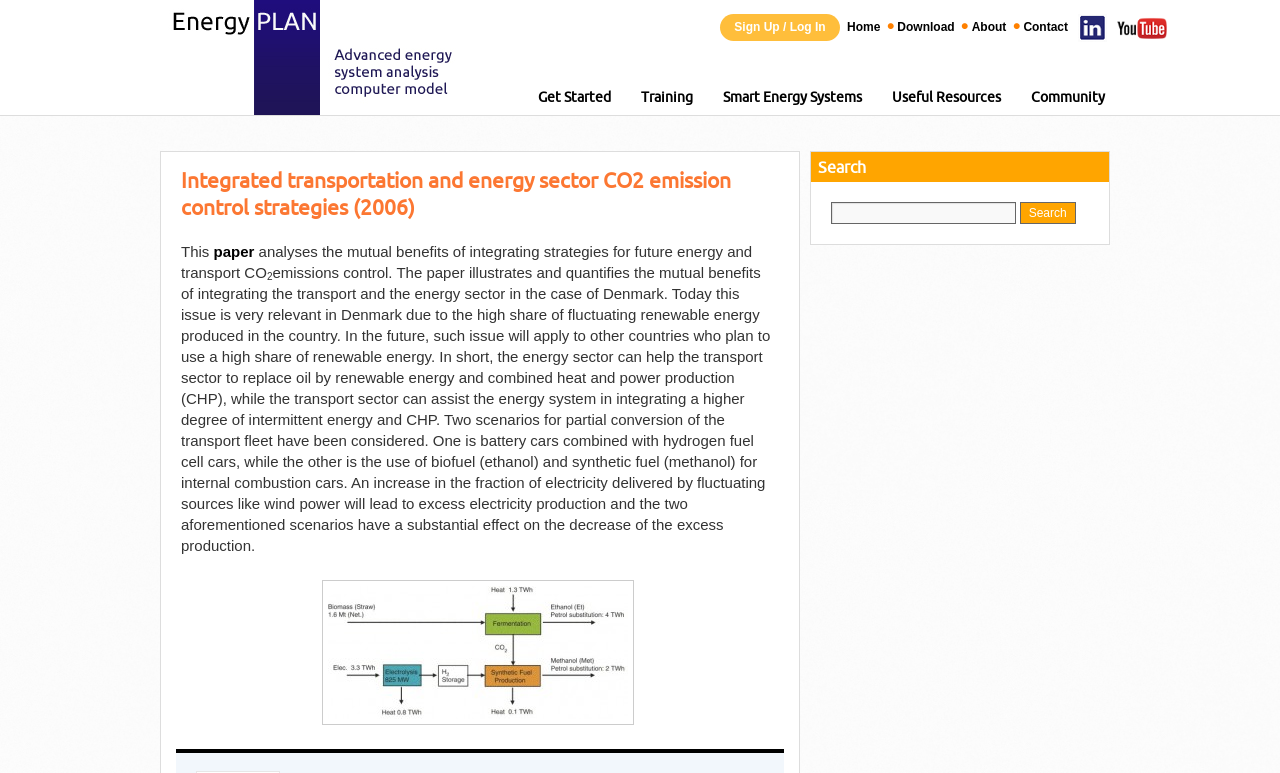Determine the bounding box for the described UI element: "About".

[0.759, 0.026, 0.786, 0.044]